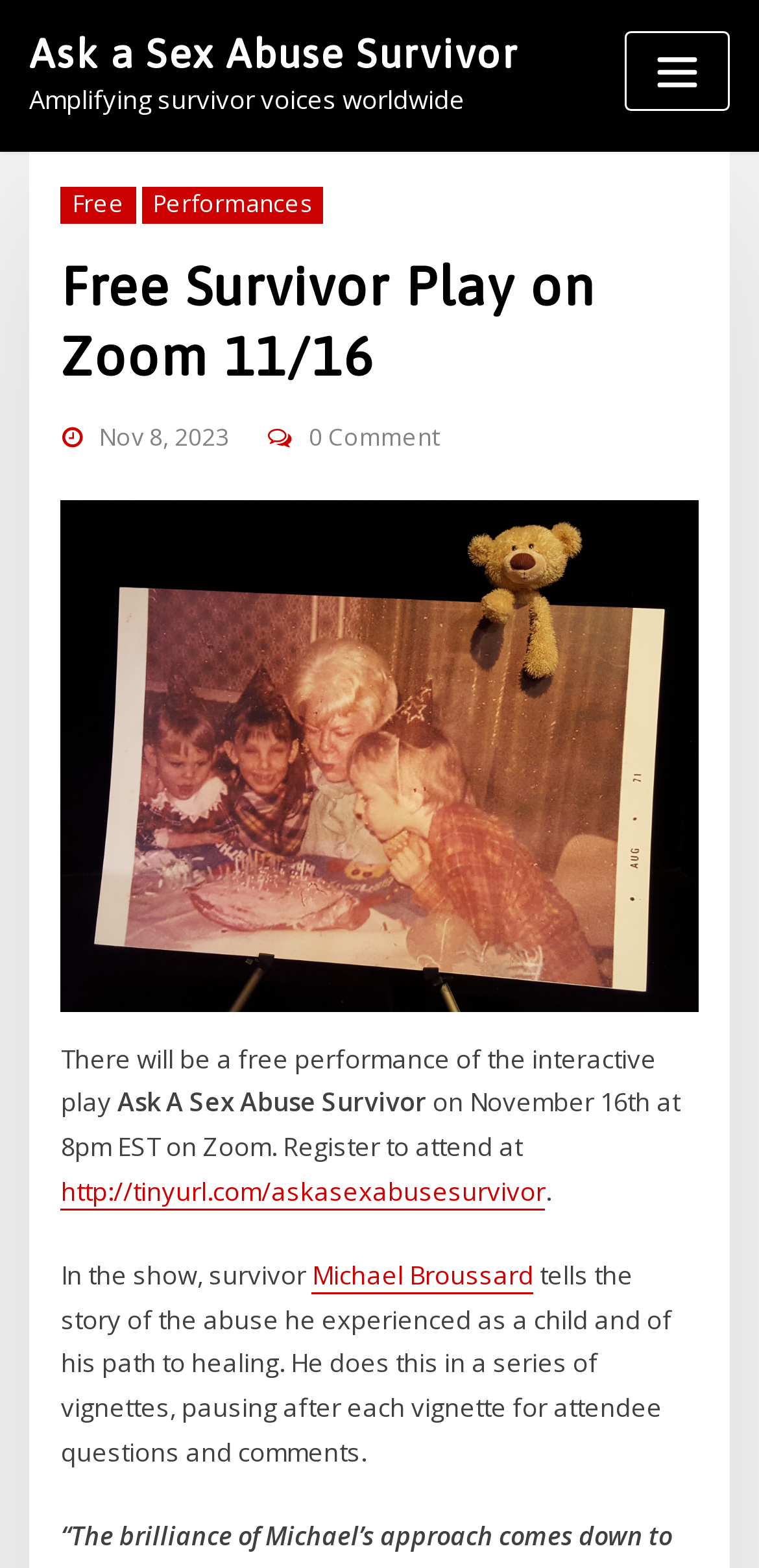Please determine the bounding box coordinates of the clickable area required to carry out the following instruction: "Read more about the playwright Michael Broussard". The coordinates must be four float numbers between 0 and 1, represented as [left, top, right, bottom].

[0.411, 0.802, 0.703, 0.824]